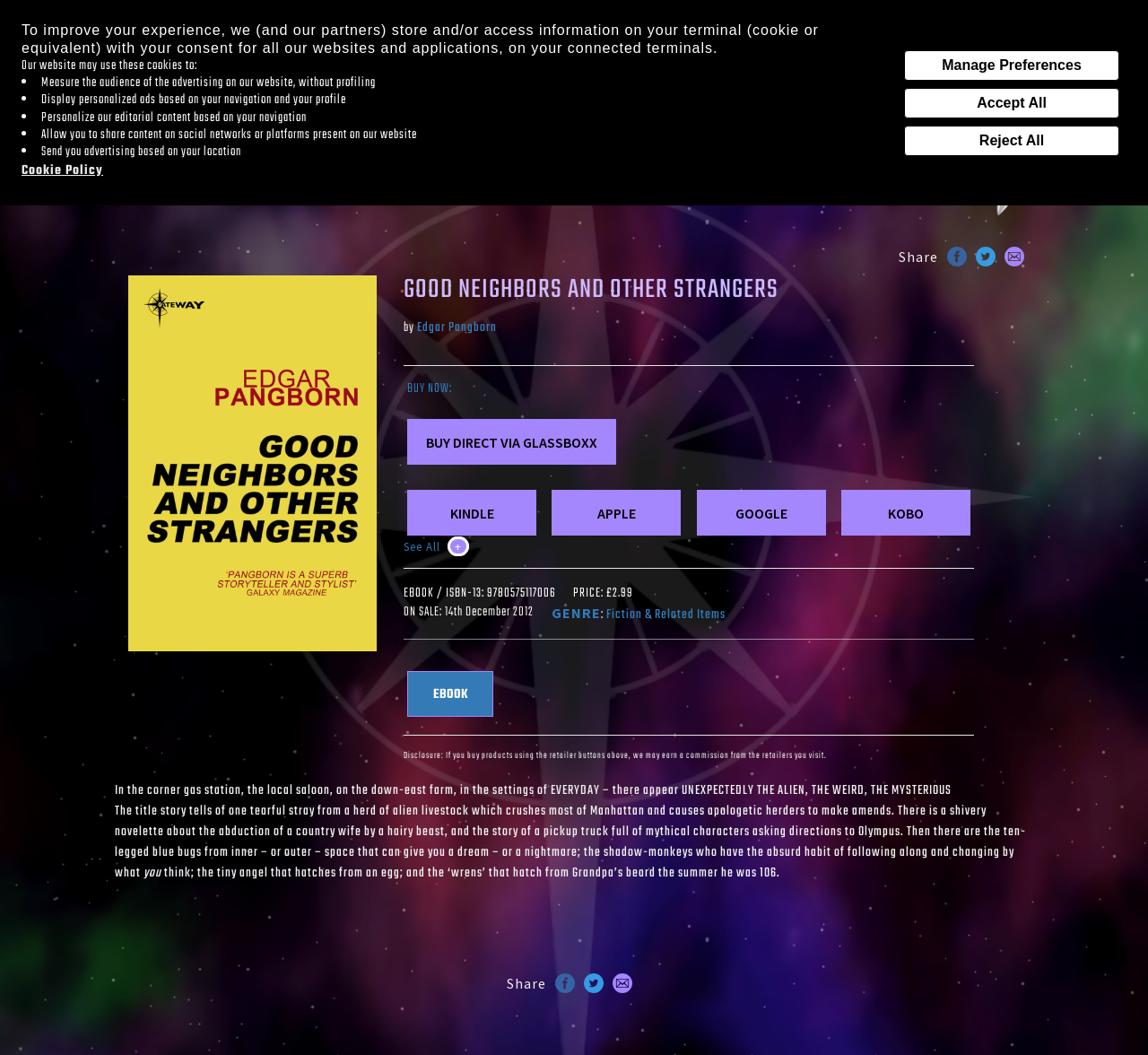Can you find the bounding box coordinates of the area I should click to execute the following instruction: "Buy the book directly via Glassboxx"?

[0.355, 0.397, 0.537, 0.441]